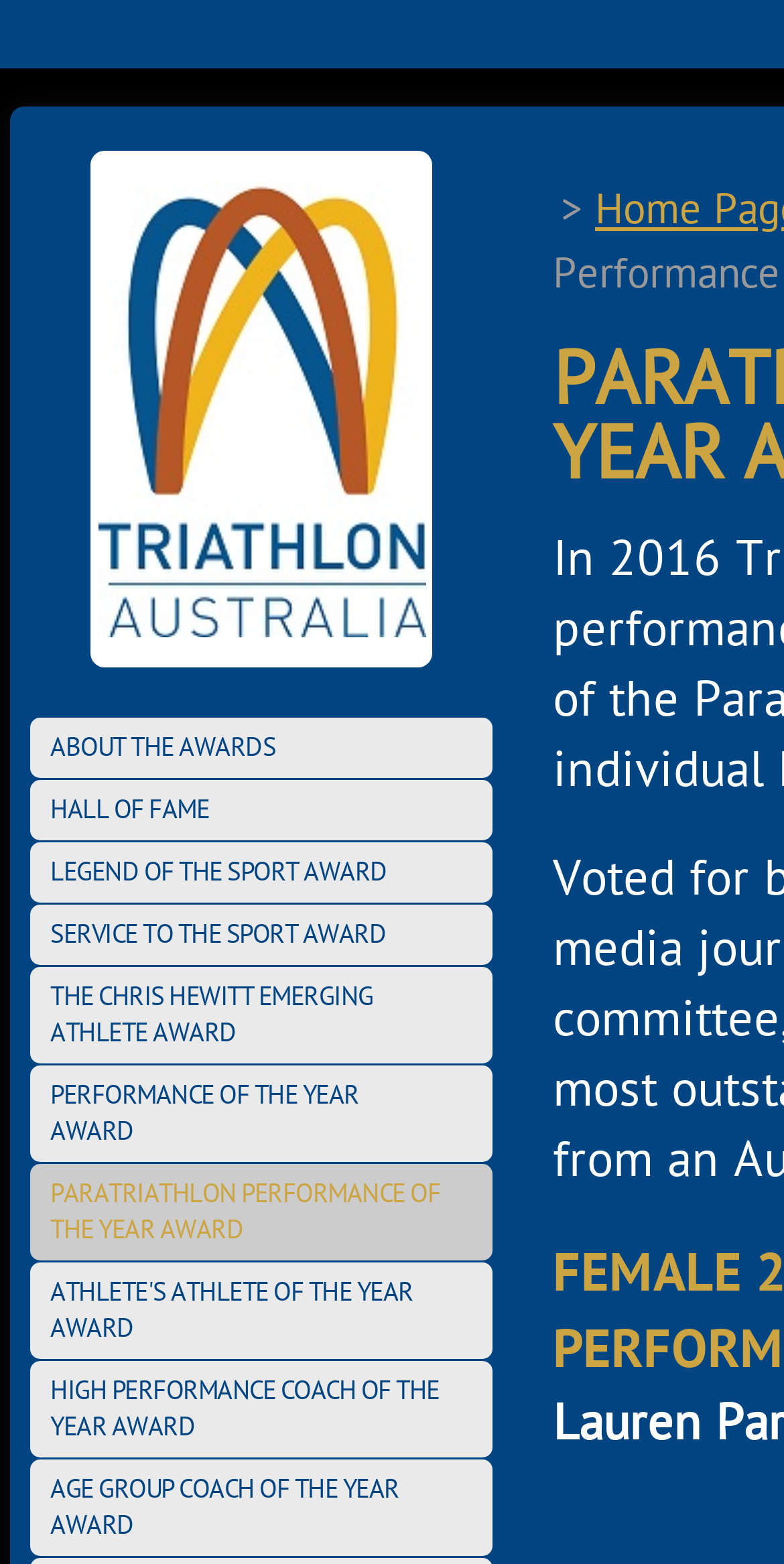Could you specify the bounding box coordinates for the clickable section to complete the following instruction: "Explore the HIGH PERFORMANCE COACH OF THE YEAR AWARD"?

[0.038, 0.87, 0.628, 0.932]